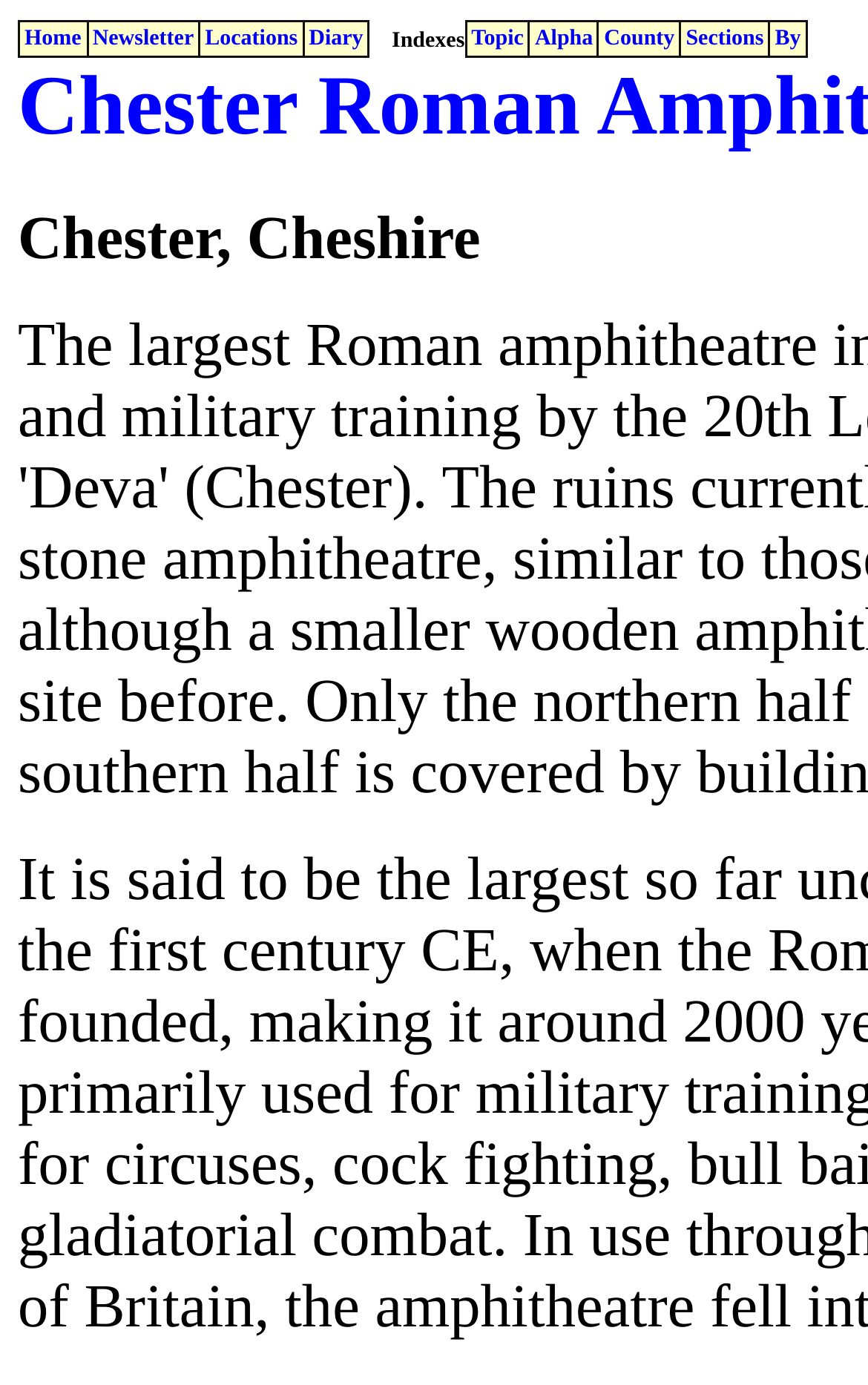Create a detailed narrative describing the layout and content of the webpage.

The webpage is about Chester Roman Amphitheatre. At the top, there is a navigation menu with five links: "Home", "Newsletter", "Locations", "Diary", and they are aligned horizontally from left to right. 

Below the navigation menu, there is another menu with five links: "Topic", "Alpha", "County", "Sections", and "By", which are also aligned horizontally from left to right.